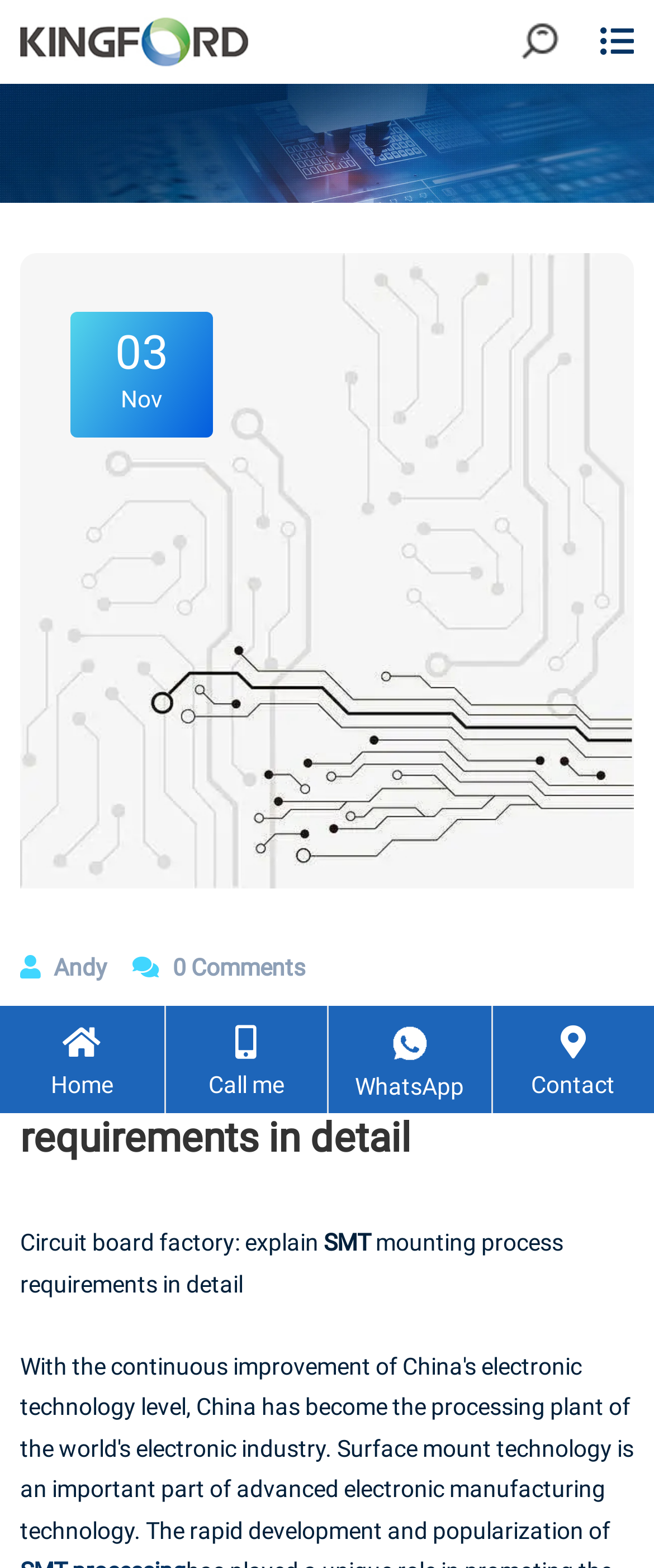Answer the following query concisely with a single word or phrase:
Who is the author of the article?

Andy